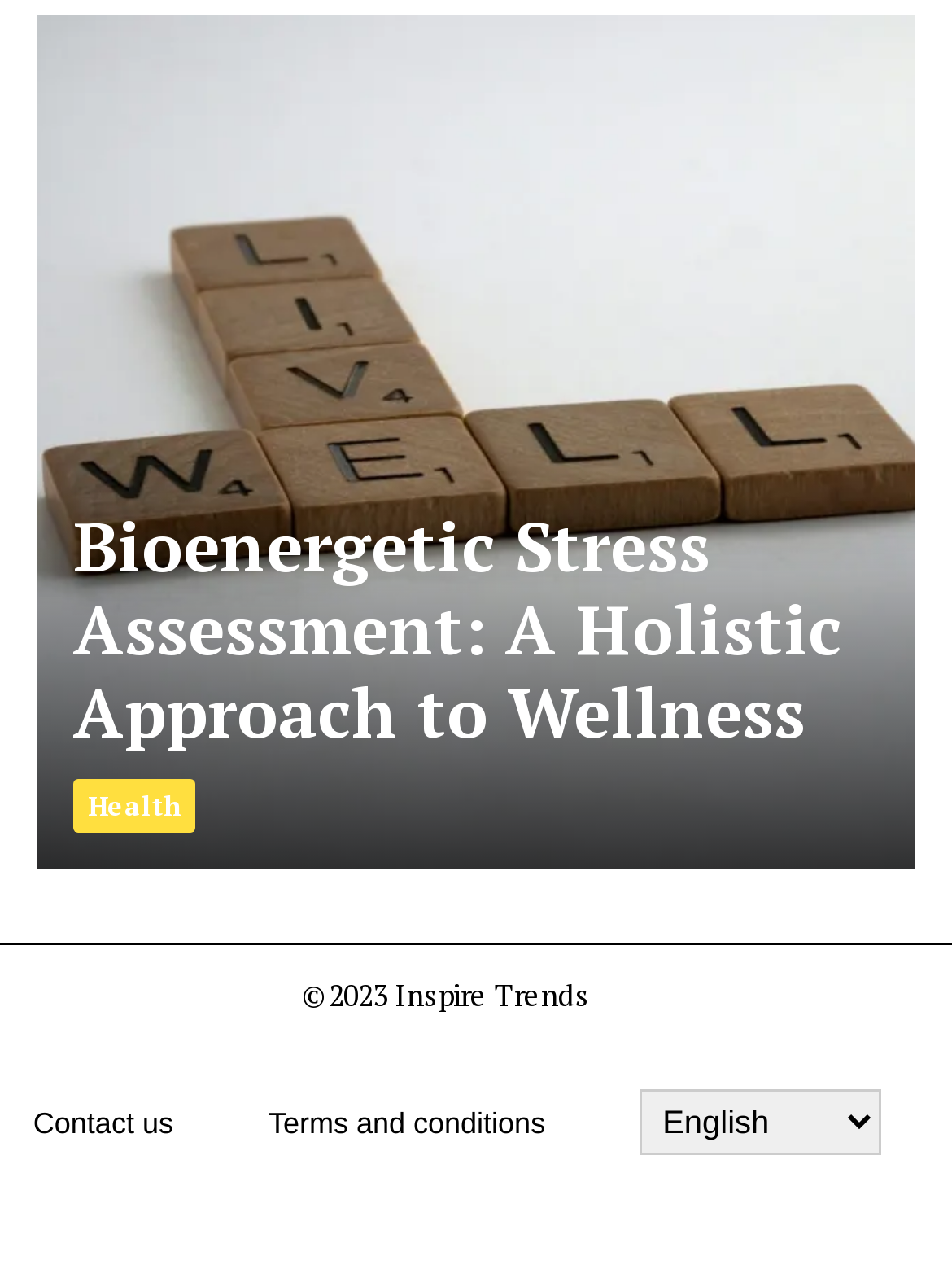What is the main topic of this webpage?
Based on the visual details in the image, please answer the question thoroughly.

Based on the heading element with the text 'Bioenergetic Stress Assessment: A Holistic Approach to Wellness', it is clear that the main topic of this webpage is related to bioenergetic stress assessment.